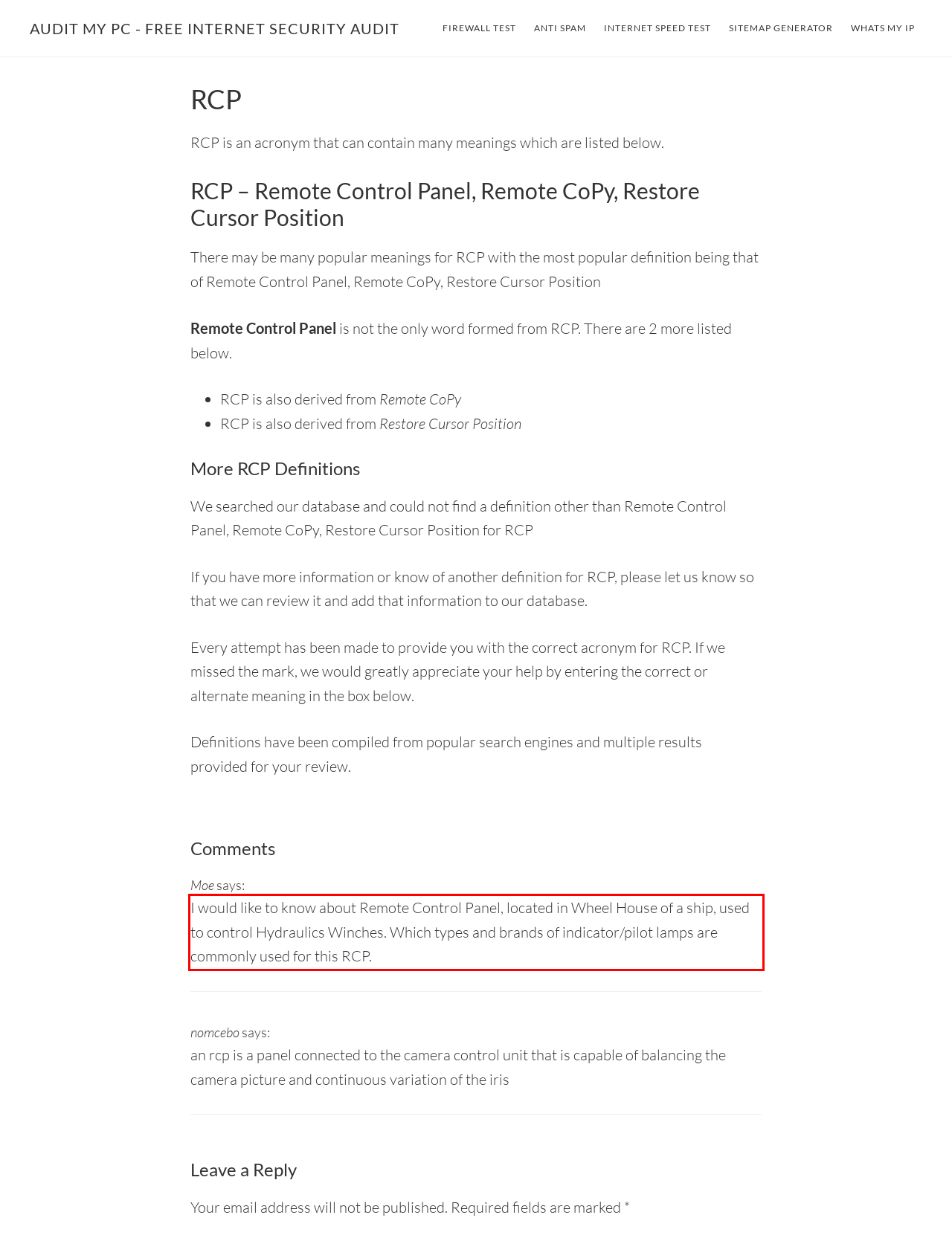Extract and provide the text found inside the red rectangle in the screenshot of the webpage.

I would like to know about Remote Control Panel, located in Wheel House of a ship, used to control Hydraulics Winches. Which types and brands of indicator/pilot lamps are commonly used for this RCP.